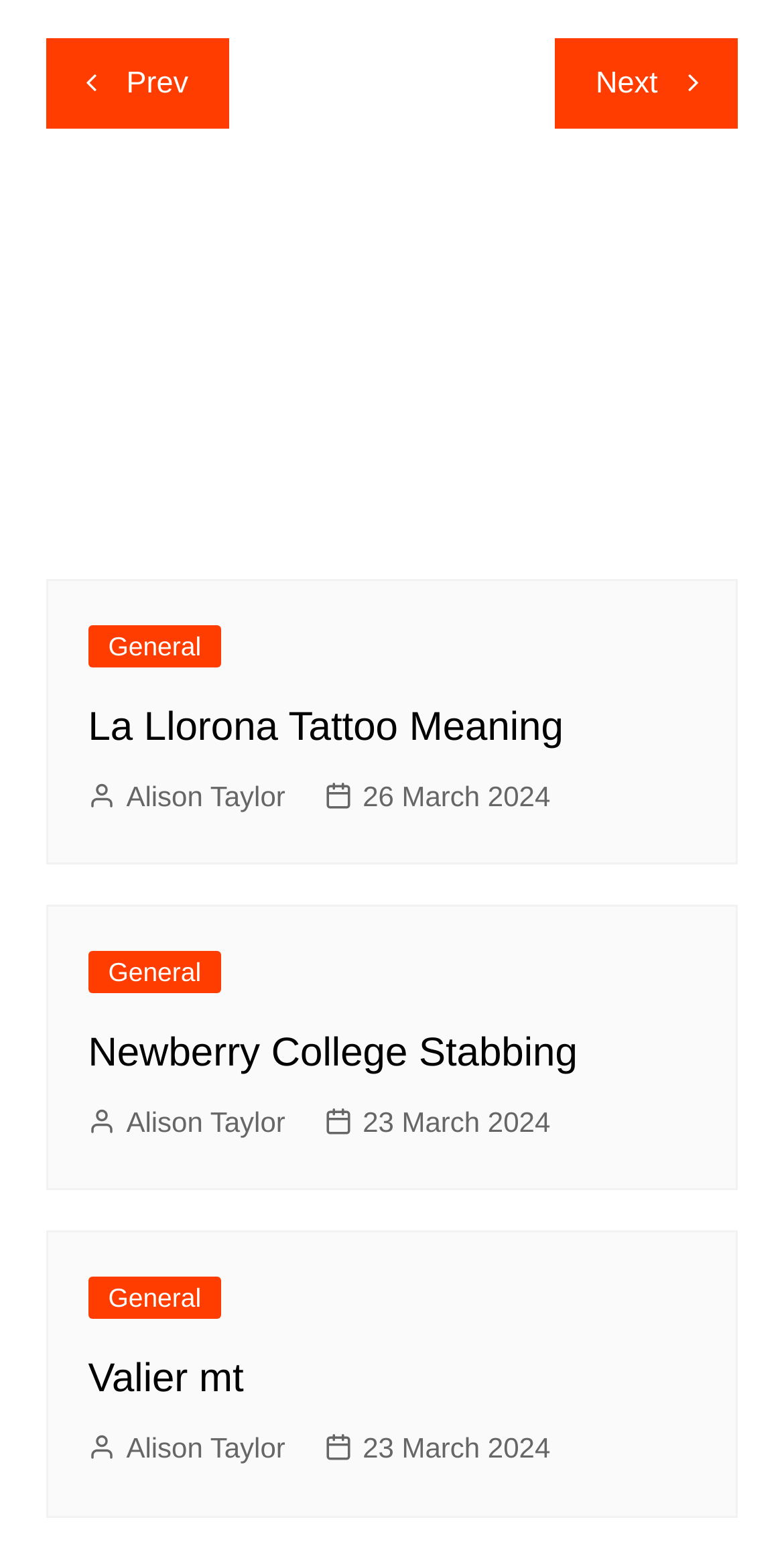Refer to the image and answer the question with as much detail as possible: What is the category of the first post?

The category of the first post is mentioned as 'General' in the link above the post title 'La Llorona Tattoo Meaning'.